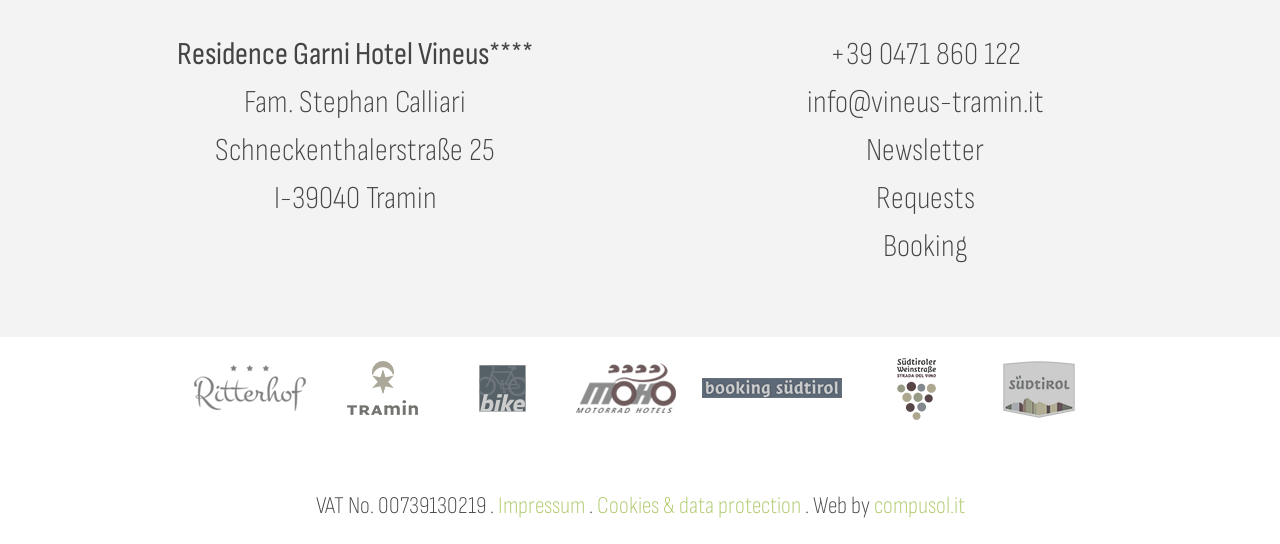Please provide a comprehensive response to the question below by analyzing the image: 
What is the phone number of the hotel?

The phone number of the hotel can be found on the webpage, where it is written as a link '+39 0471 860 122'.